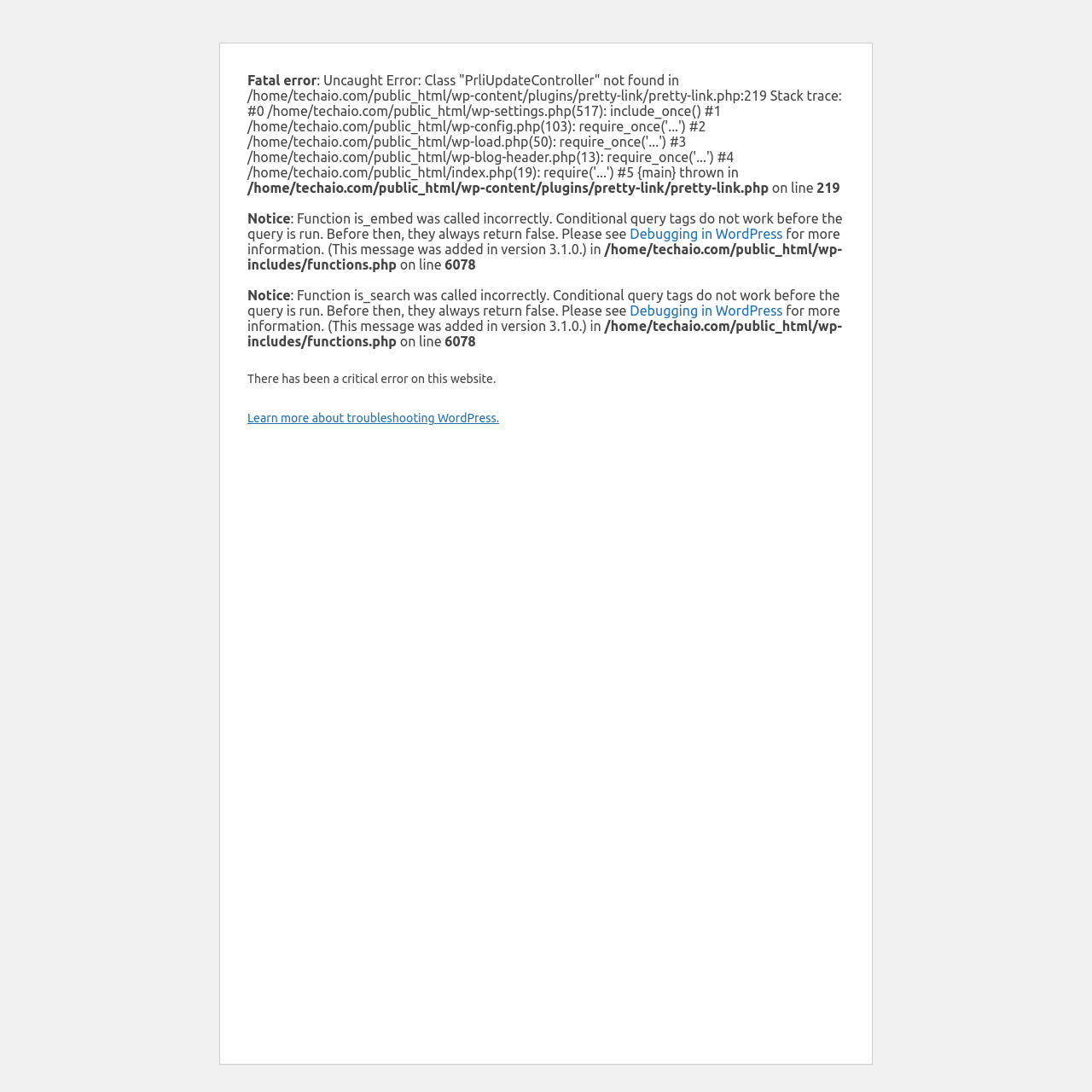What is the recommended action for troubleshooting?
Please use the visual content to give a single word or phrase answer.

Learn more about troubleshooting WordPress